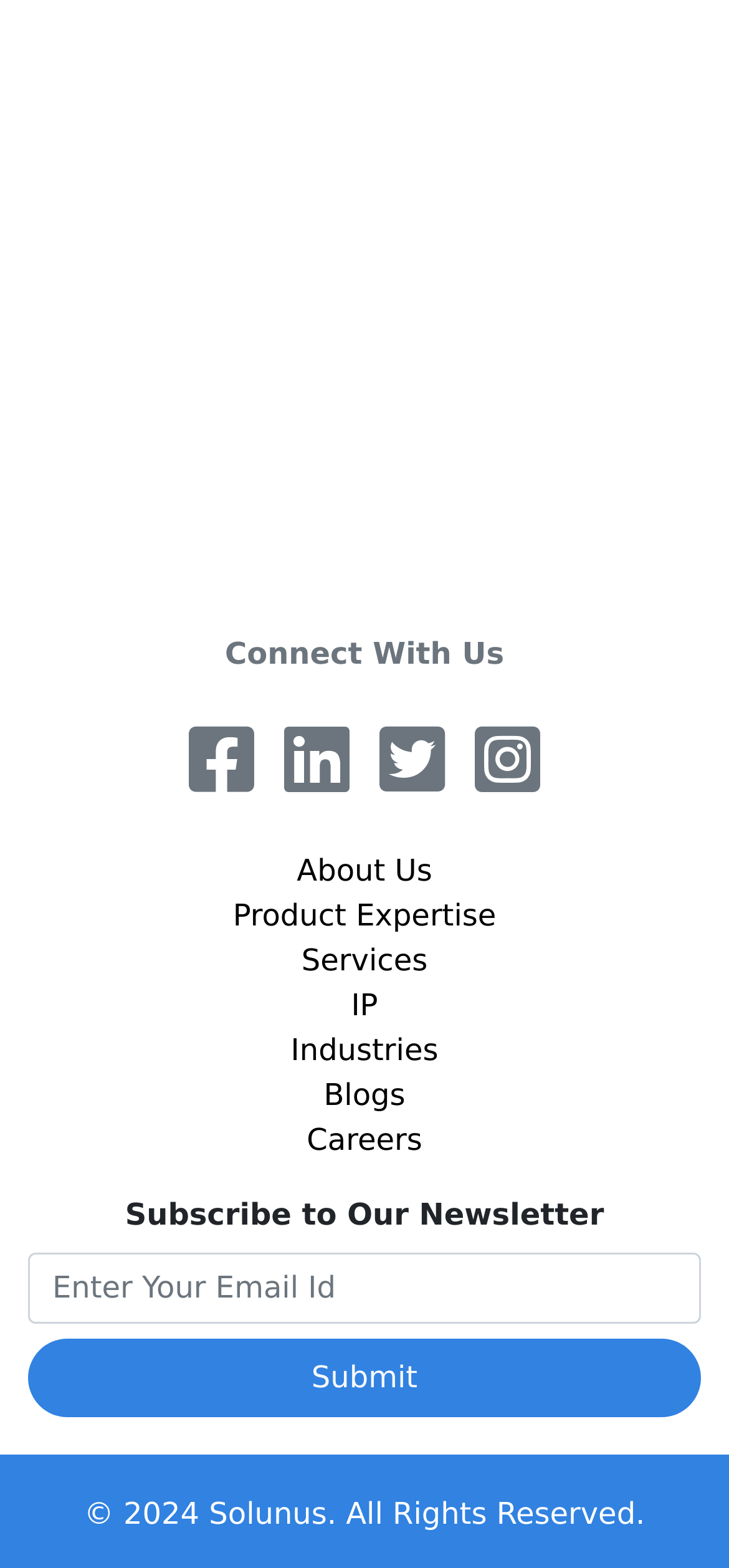Find the bounding box of the element with the following description: "parent_node: Connect With Us". The coordinates must be four float numbers between 0 and 1, formatted as [left, top, right, bottom].

[0.308, 0.301, 0.692, 0.324]